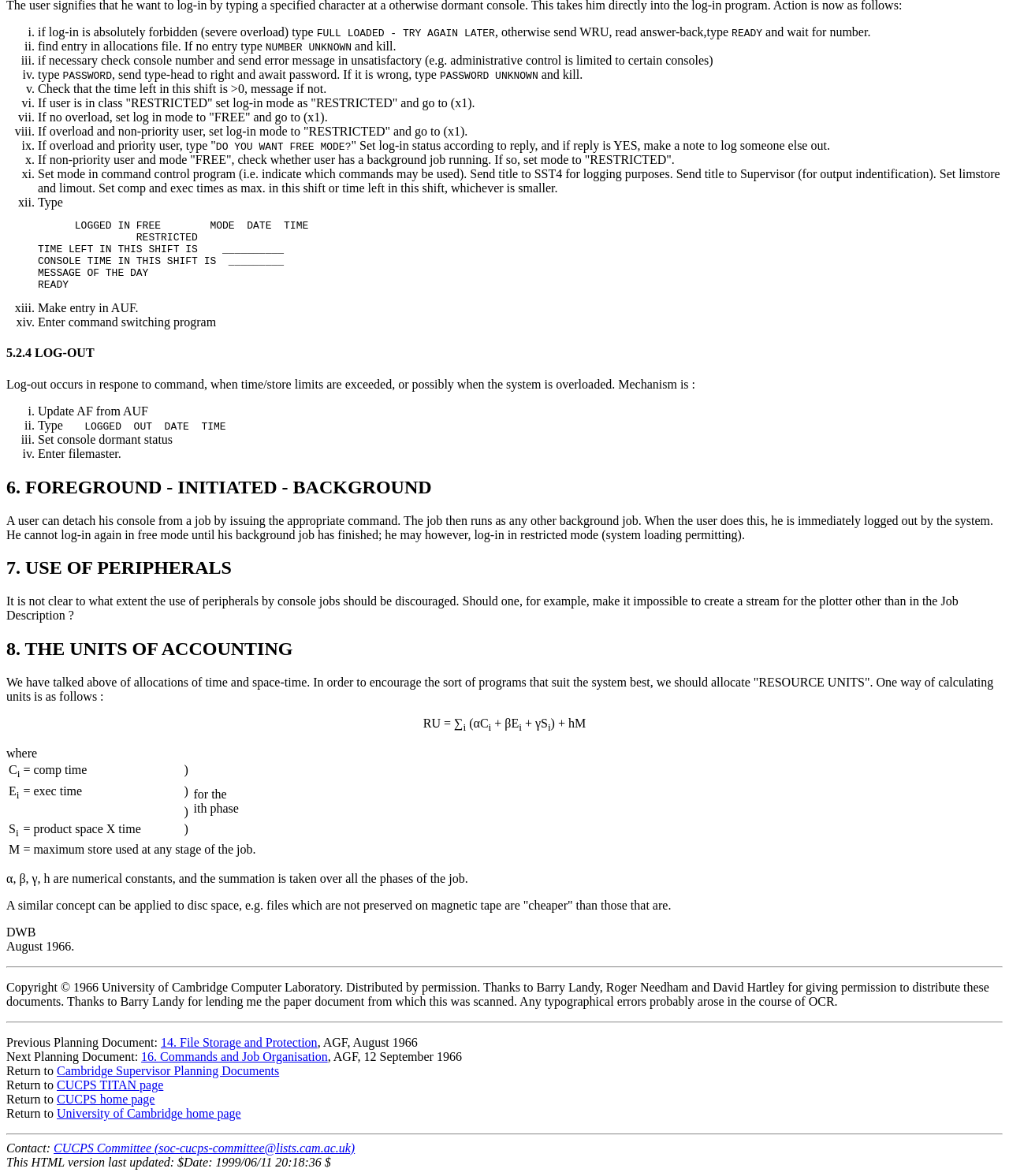What is the first step in logging in?
Provide a well-explained and detailed answer to the question.

The first step in logging in is to check if log-in is absolutely forbidden, which is indicated by the text 'if log-in is absolutely forbidden (severe overload) type' at the top of the webpage.